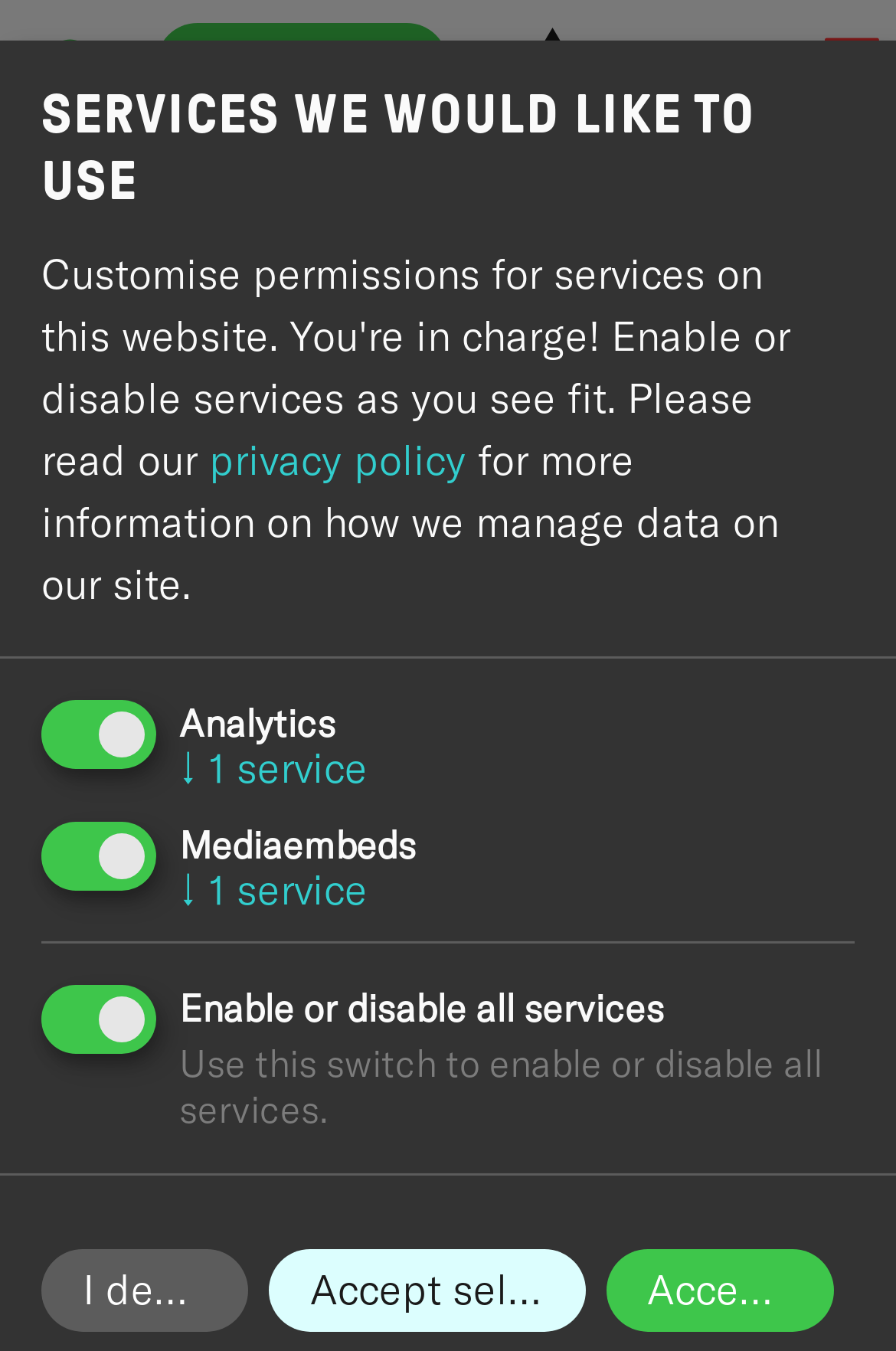Locate the bounding box for the described UI element: "I decline". Ensure the coordinates are four float numbers between 0 and 1, formatted as [left, top, right, bottom].

[0.046, 0.924, 0.277, 0.985]